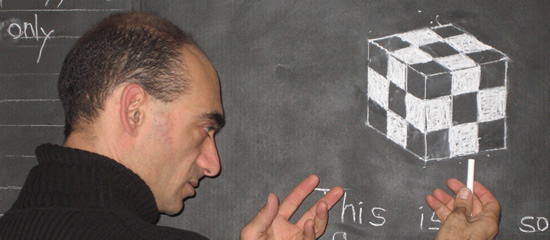Deliver an in-depth description of the image, highlighting major points.

In this engaging image, a man is depicted illustrating a mathematical concept on a blackboard. He is captured in a moment of explanation, using a piece of chalk to highlight a three-dimensional cube that features a distinctive checkered pattern. The expression on his face reflects concentration and enthusiasm, emphasizing his passion for teaching mathematics. The surrounding blackboard includes handwritten text, suggesting an educational setting where concepts are being discussed and shared. This dynamic interaction captures the essence of engaging instruction, showcasing the importance of visual aids in helping students grasp complex mathematical ideas.